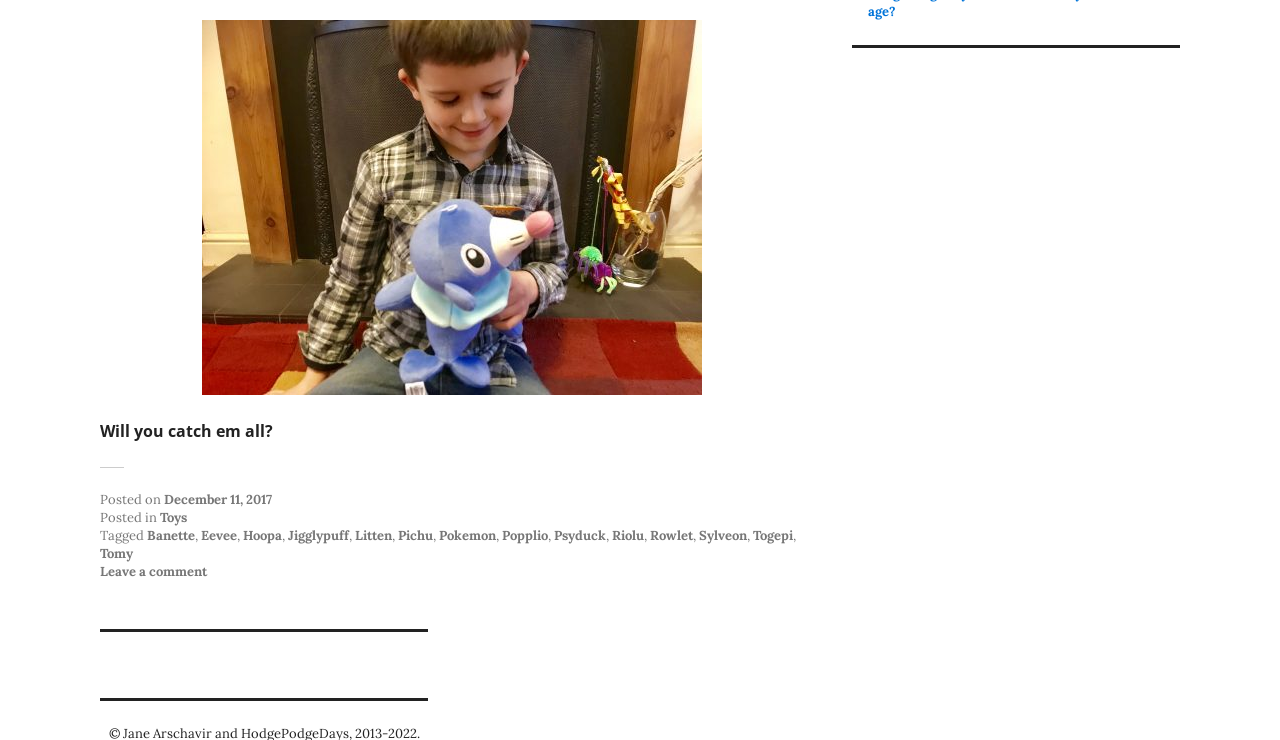Find the bounding box coordinates of the element you need to click on to perform this action: 'Post a comment'. The coordinates should be represented by four float values between 0 and 1, in the format [left, top, right, bottom].

None